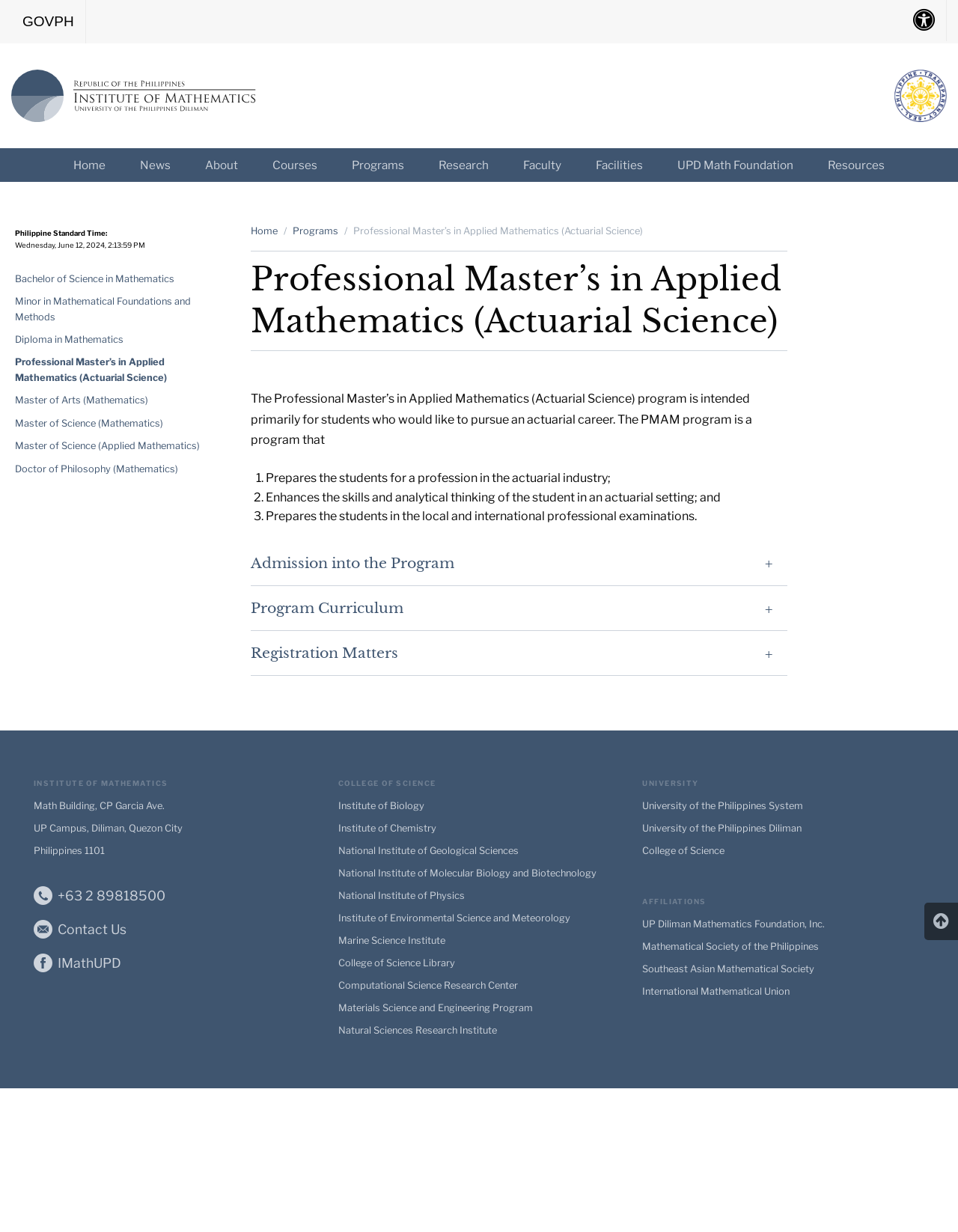Provide a brief response to the question using a single word or phrase: 
What is the location of the Institute of Mathematics?

UP Campus, Diliman, Quezon City